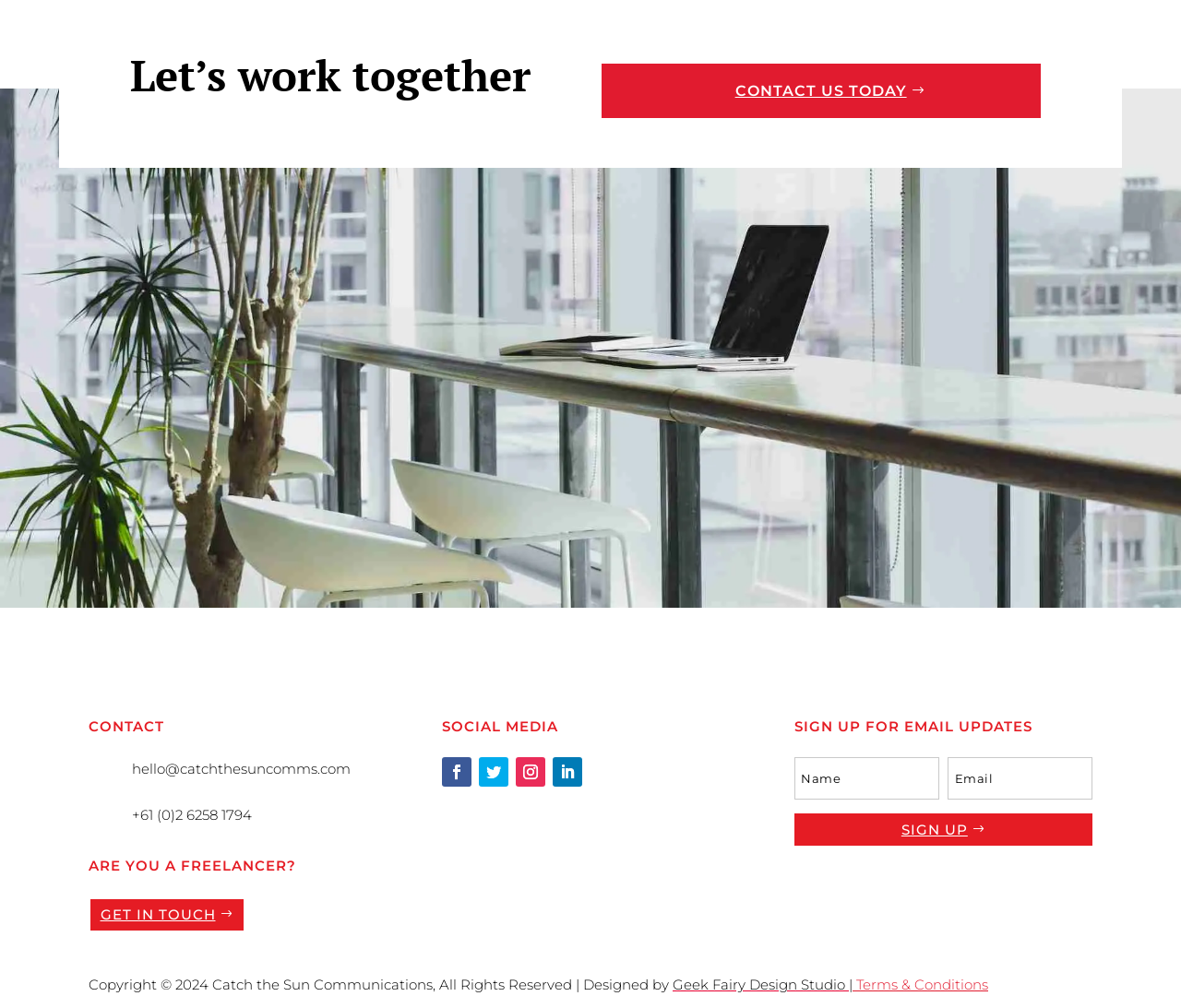Answer the following inquiry with a single word or phrase:
How many textboxes are there for email updates?

2